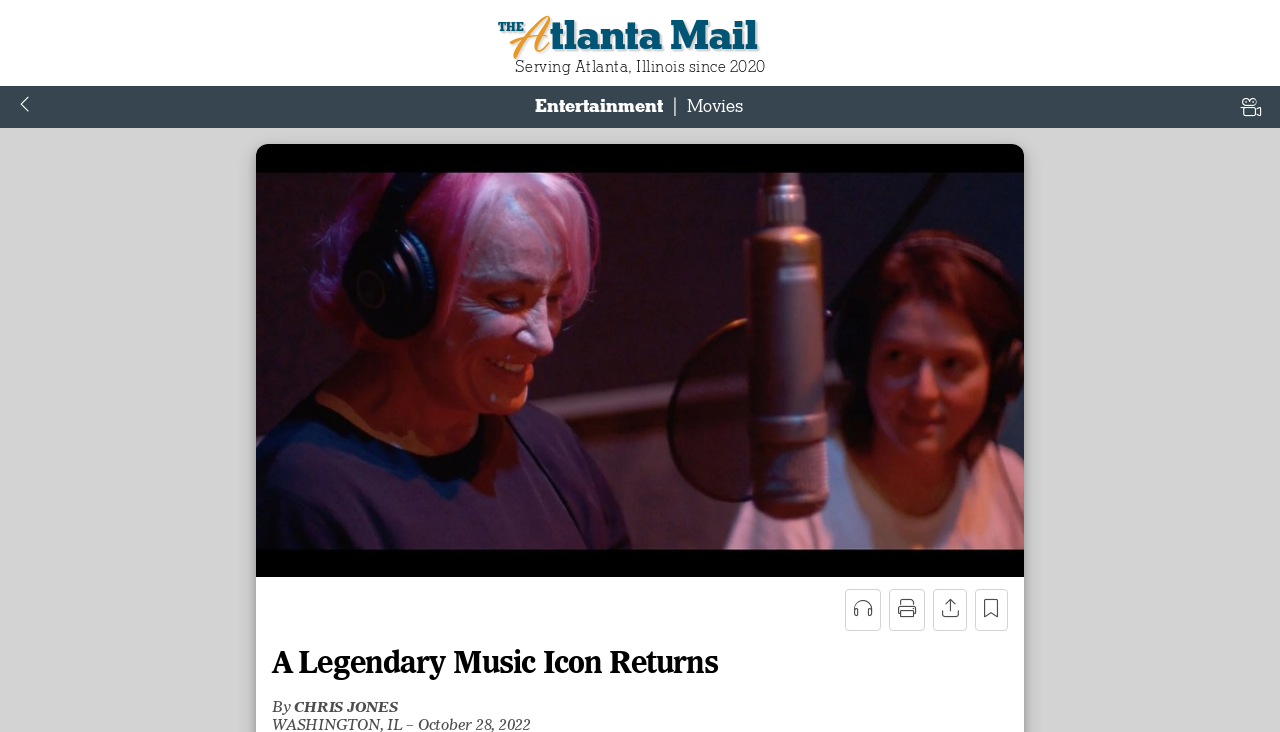Who is the author of the article 'A Legendary Music Icon Returns'?
Using the picture, provide a one-word or short phrase answer.

CHRIS JONES